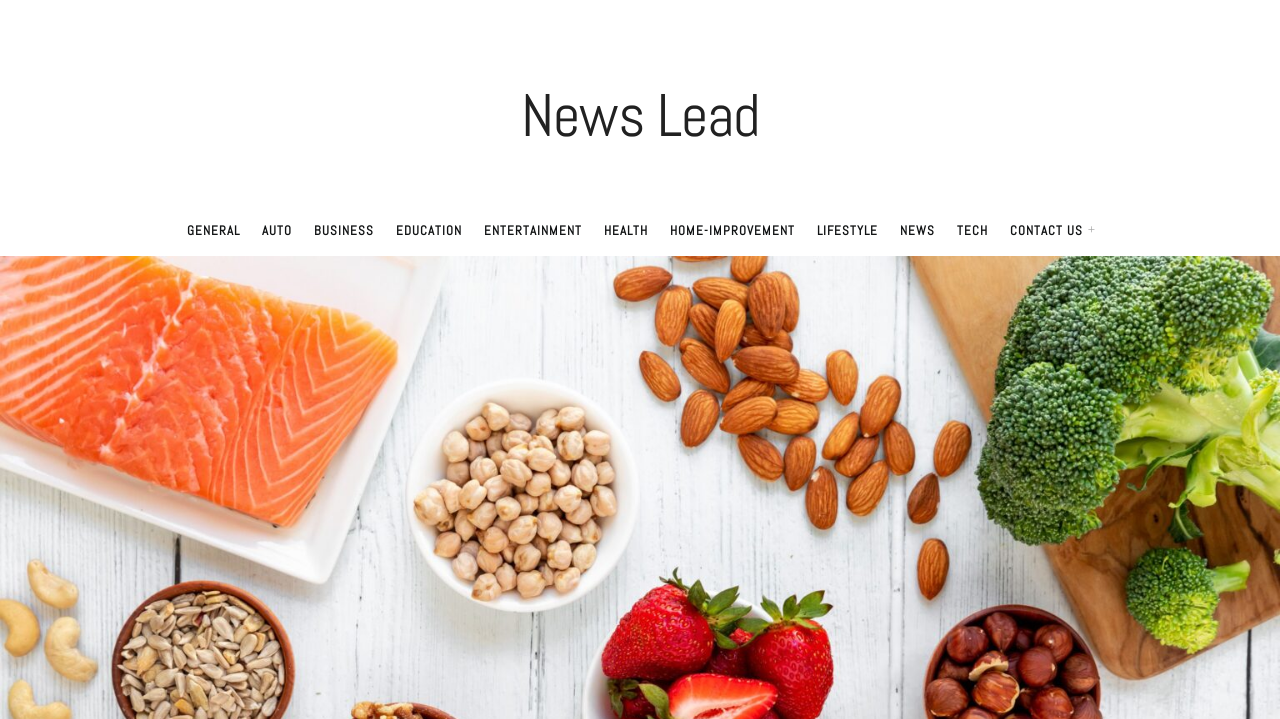Locate the coordinates of the bounding box for the clickable region that fulfills this instruction: "Click on News".

None